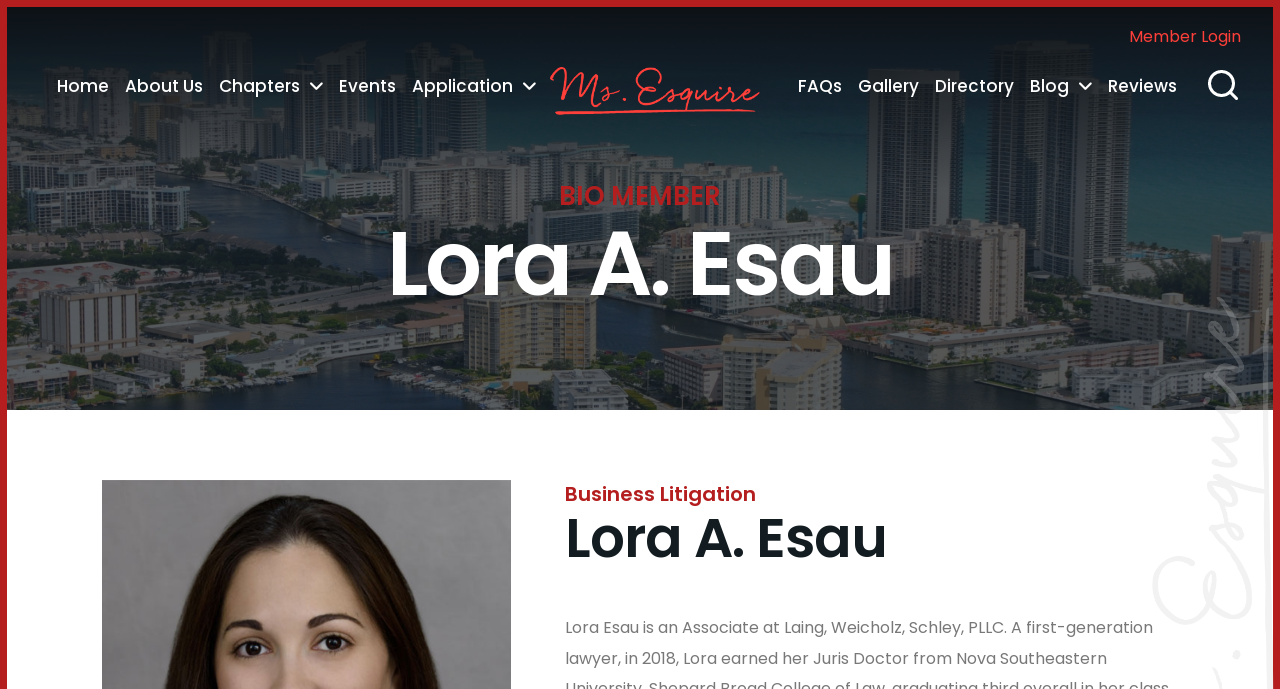How many chapters are listed?
Using the image as a reference, answer the question with a short word or phrase.

8